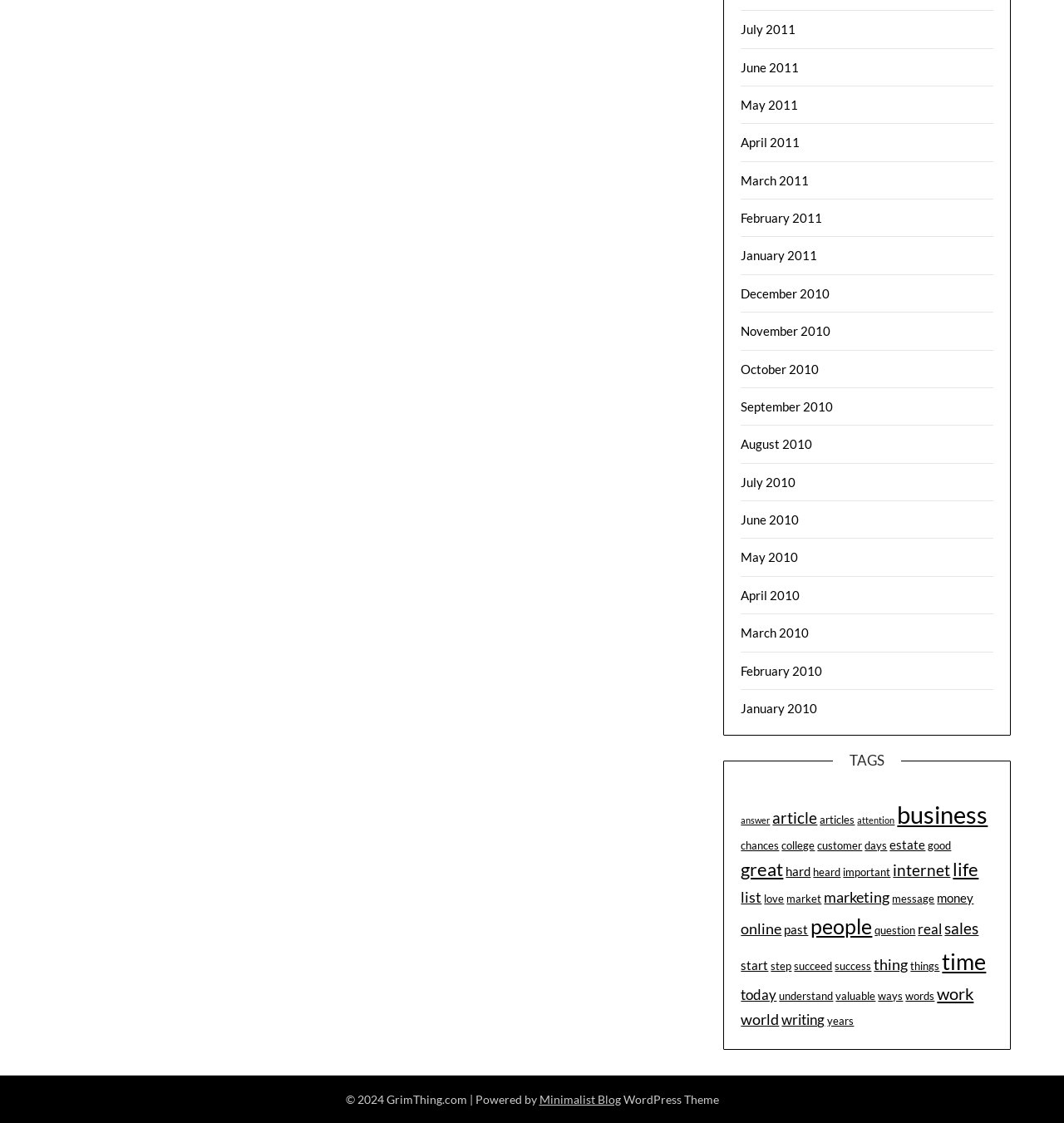Respond with a single word or phrase to the following question: How many items are tagged as 'time'?

17